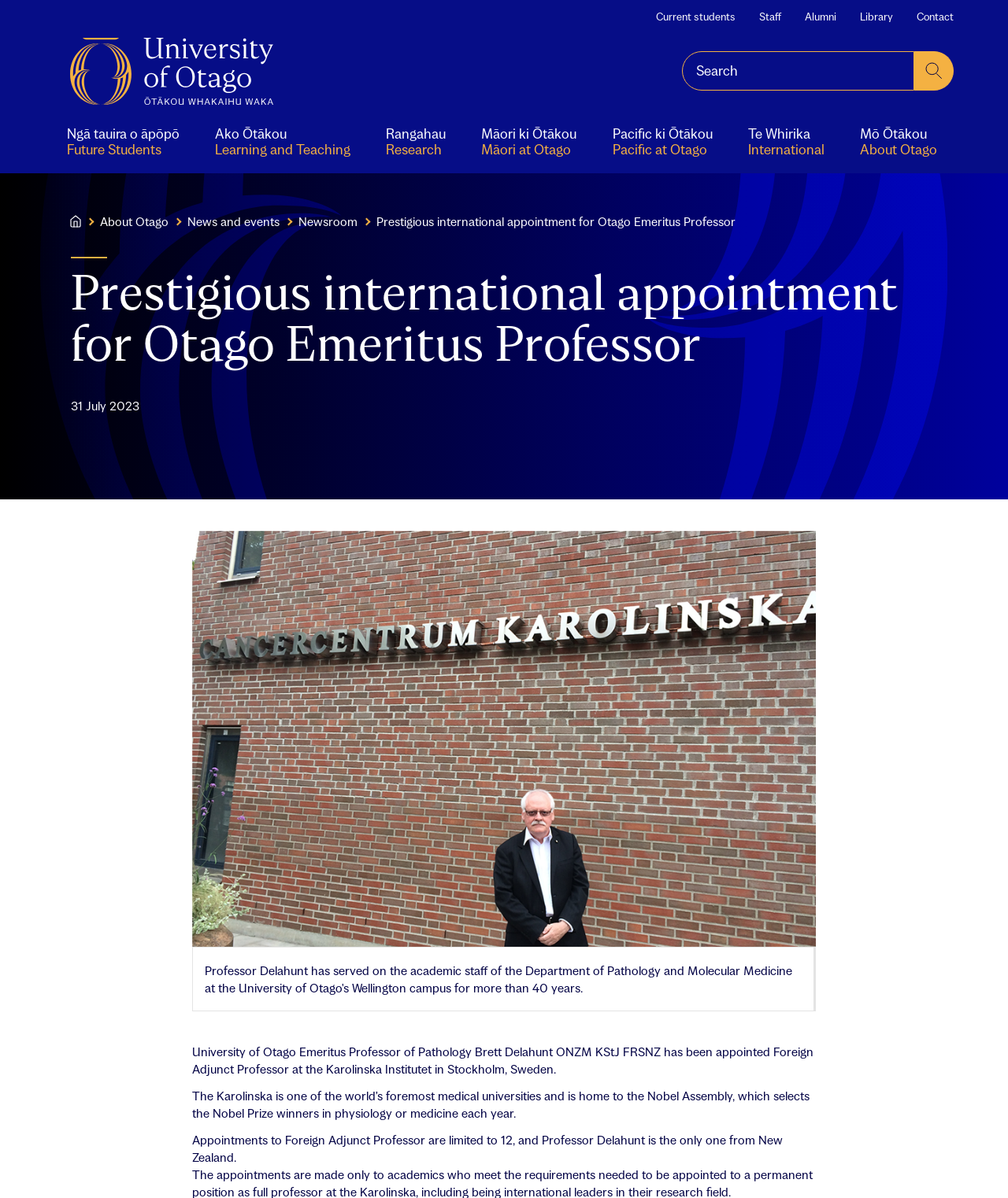Please identify the bounding box coordinates of where to click in order to follow the instruction: "Submit search".

[0.907, 0.043, 0.946, 0.076]